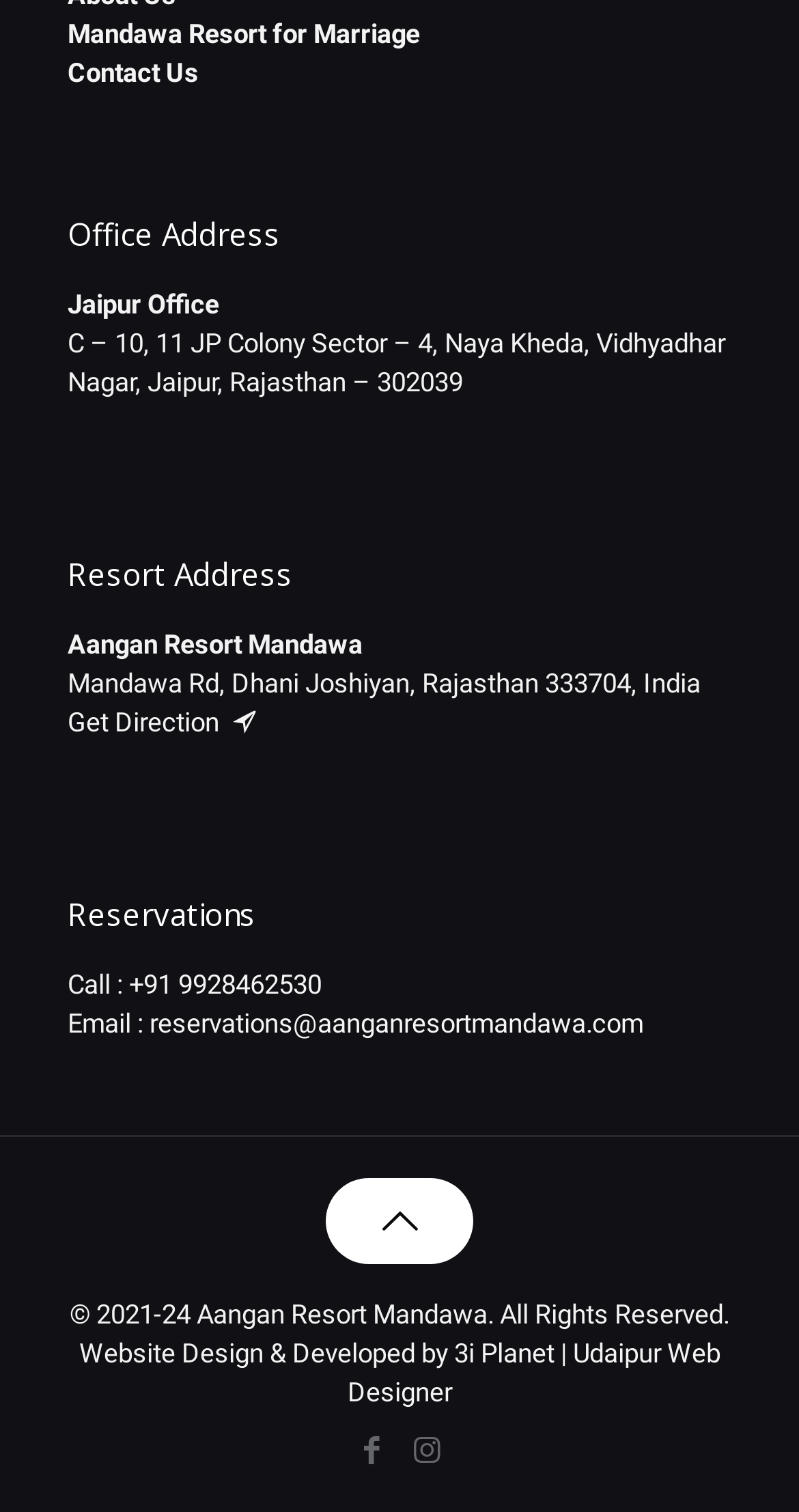What is the email address for reservations?
Can you provide an in-depth and detailed response to the question?

The email address for reservations can be found in the 'Reservations' section, which is located in the middle of the webpage. The email address is a link and is preceded by the text 'Email :'.